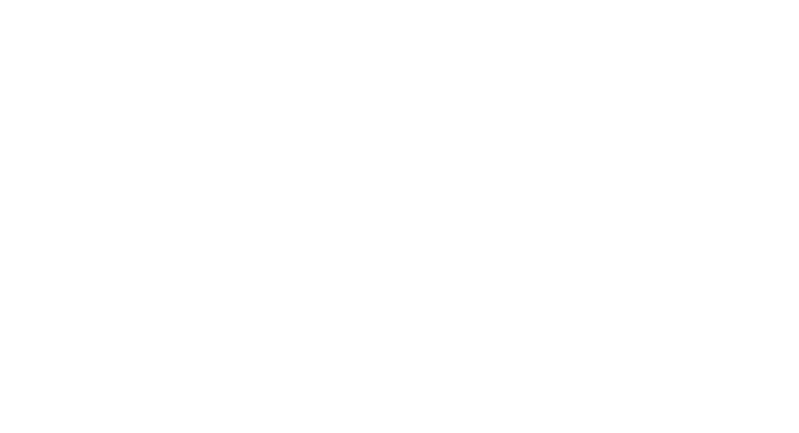Generate a detailed caption that encompasses all aspects of the image.

The image illustrates key concepts related to enhancing image uploads through metadata. It visually represents various strategies for improving engagement and accessibility, focusing on aspects such as accessibility, SEO benefits, and creative storytelling. The selected design elements effectively support the informative theme of the accompanying text, emphasizing the importance of metadata in enriching content. This image aligns with the guide's intent to demonstrate how even simple modifications, such as adding an "alt" attribute in HTML or utilizing dedicated fields on social platforms, can significantly enhance digital content presence and user experience.